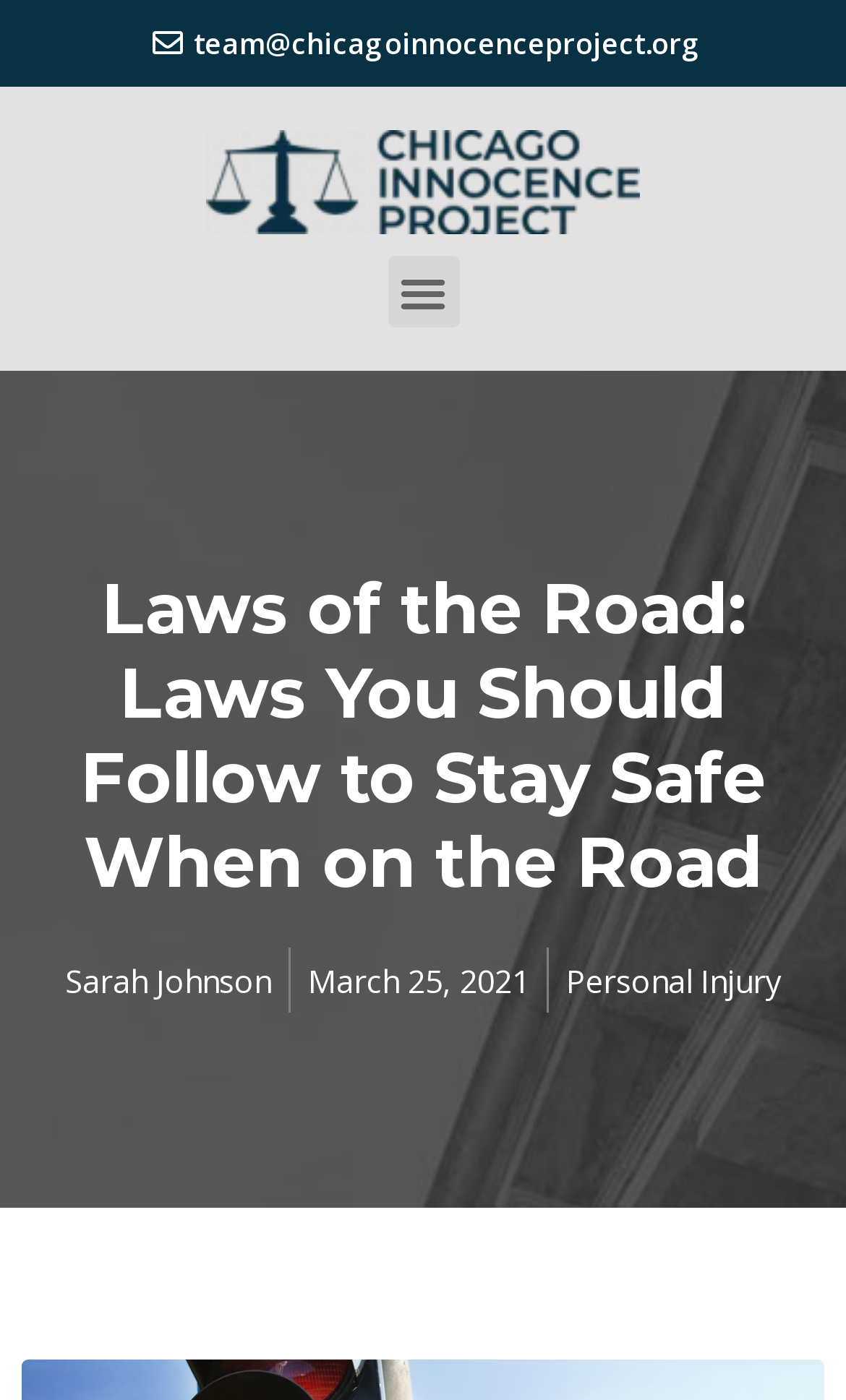Detail the features and information presented on the webpage.

The webpage appears to be an article or blog post from the Chicago Innocence Project, with a focus on road safety and the importance of following road laws. At the top left of the page, there is a logo of the Chicago Innocence Project, accompanied by a link to the organization's website. To the right of the logo, there is a menu toggle button.

Below the logo and menu toggle button, there is a heading that reads "Laws of the Road: Laws You Should Follow to Stay Safe When on the Road", which suggests that the article will provide information and guidance on road safety laws. 

Further down the page, there is an author byline with the name "Sarah Johnson", accompanied by a timestamp indicating that the article was published on March 25, 2021. To the right of the author byline, there is a category label indicating that the article falls under the topic of "Personal Injury".

At the very top of the page, there is a contact email address "team@chicagoinnocenceproject.org" displayed prominently.